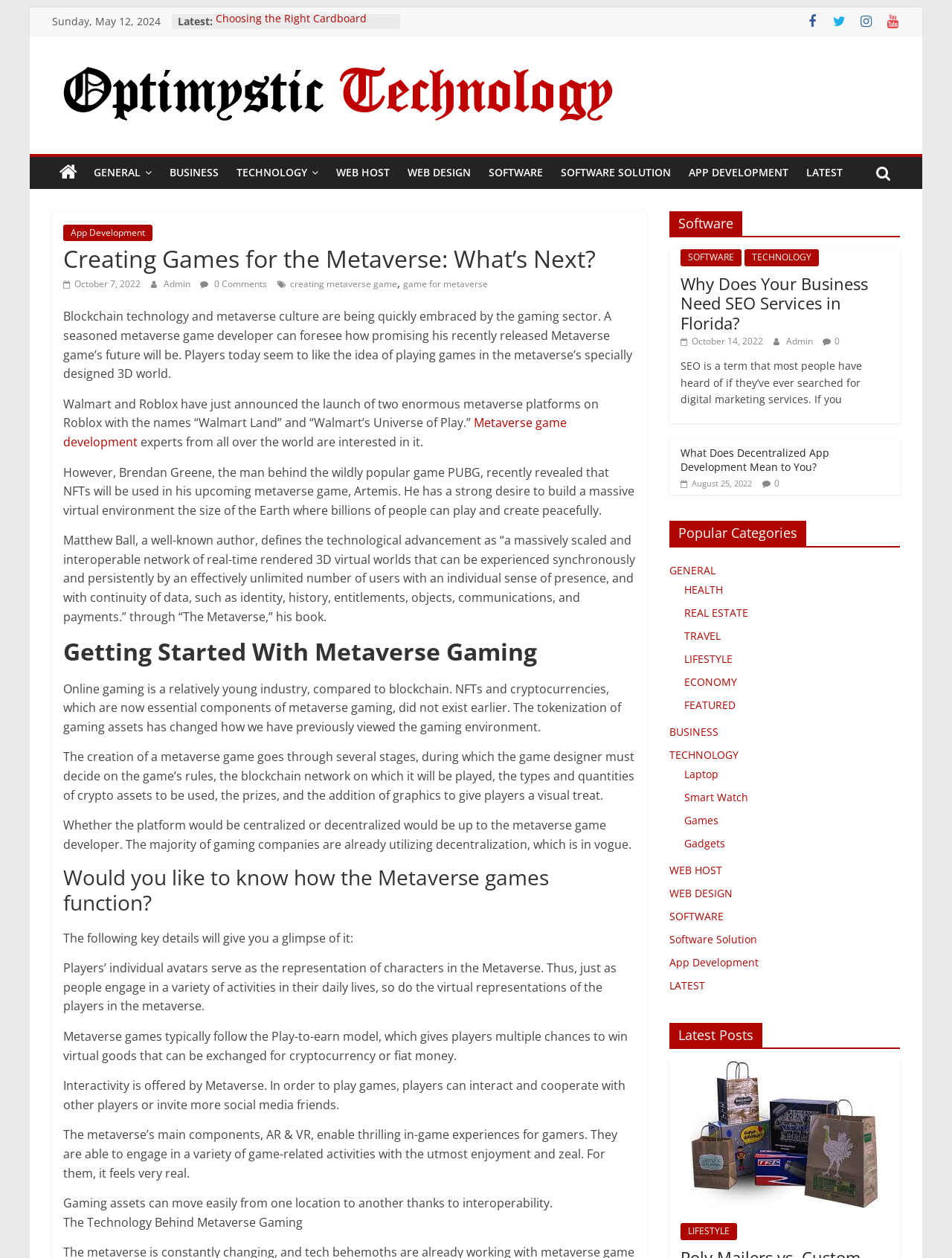Answer succinctly with a single word or phrase:
What is the topic of the article 'Getting Started With Metaverse Gaming'?

Metaverse gaming